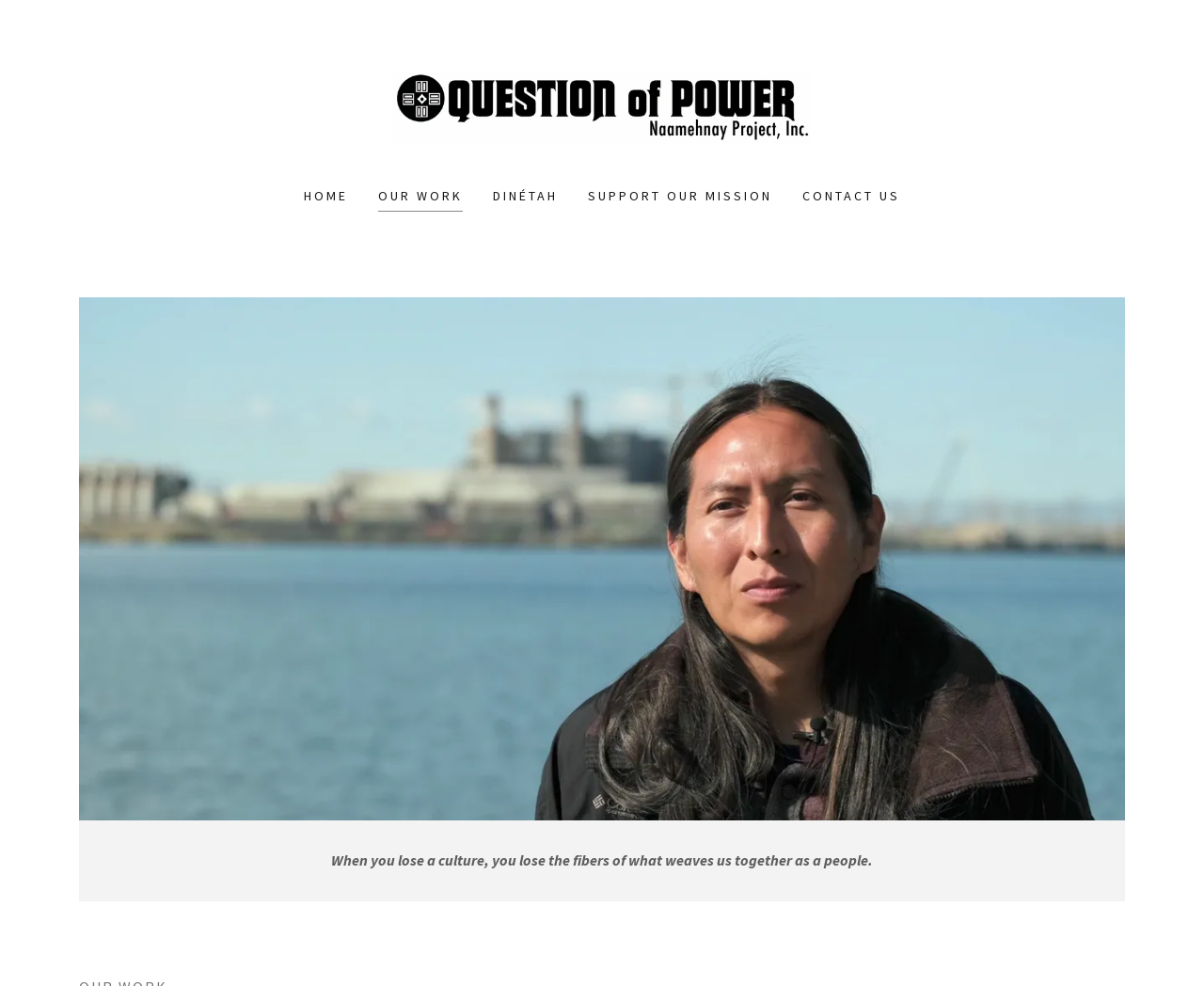How many images are on the webpage?
Using the image, provide a concise answer in one word or a short phrase.

Two